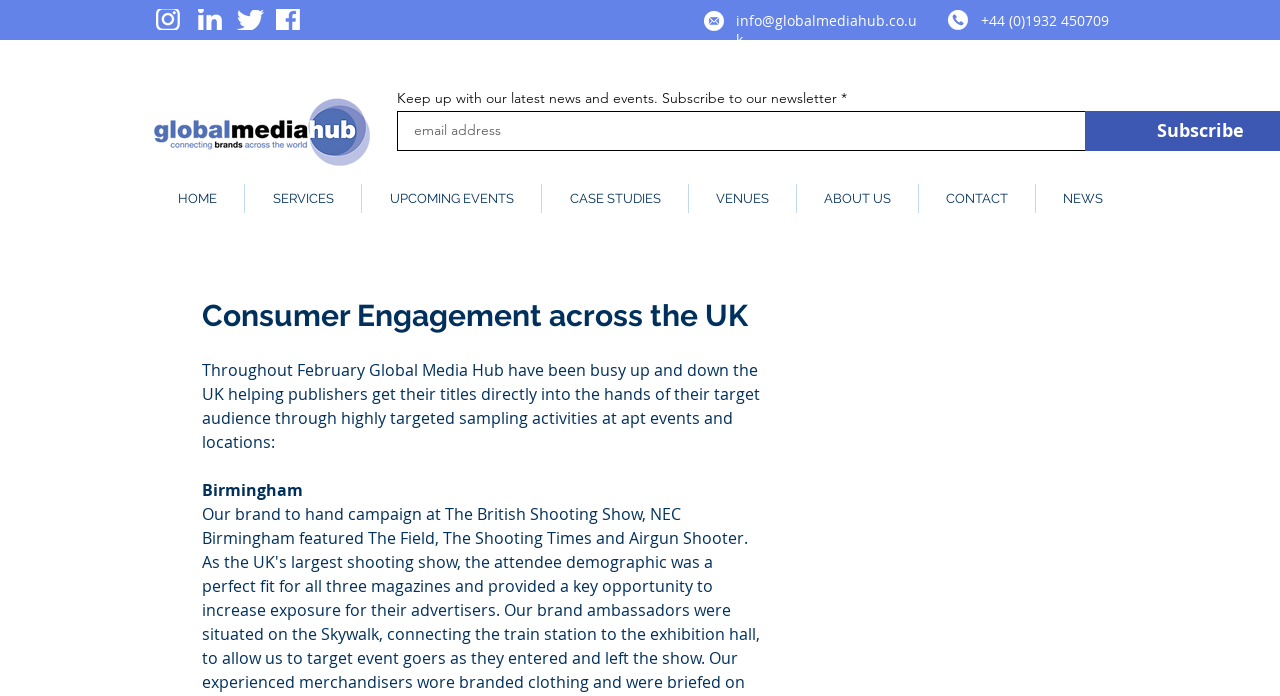What is the purpose of the newsletter subscription?
Please give a detailed and elaborate explanation in response to the question.

I found the purpose of the newsletter subscription by looking at the static text element with the text 'Keep up with our latest news and events. Subscribe to our newsletter' which is located at the top of the webpage.